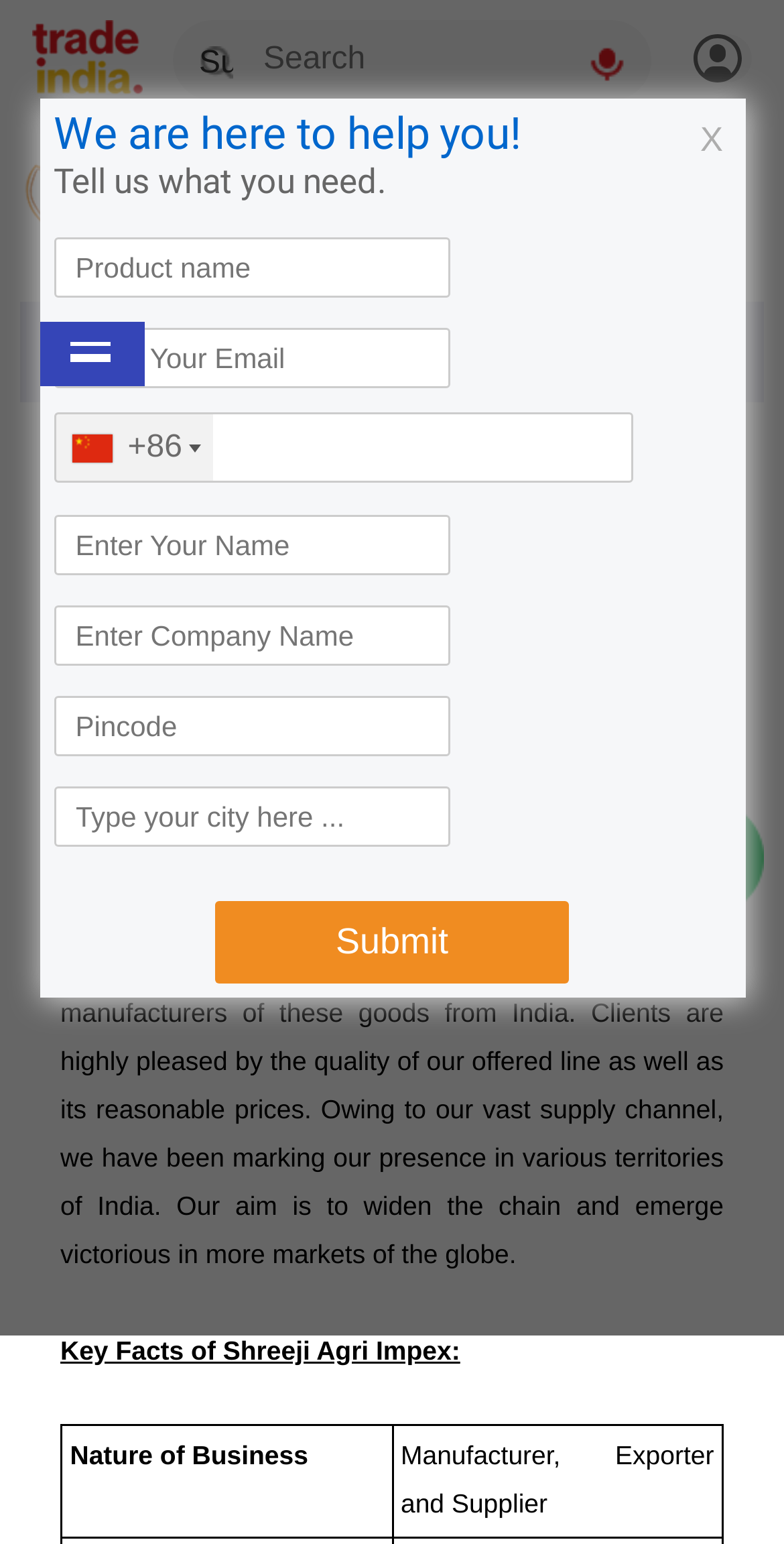Examine the image and give a thorough answer to the following question:
What is the nature of business of SHREEJI AGRI IMPEX?

According to the company profile section, the nature of business of SHREEJI AGRI IMPEX is Manufacturer, Exporter and Supplier.